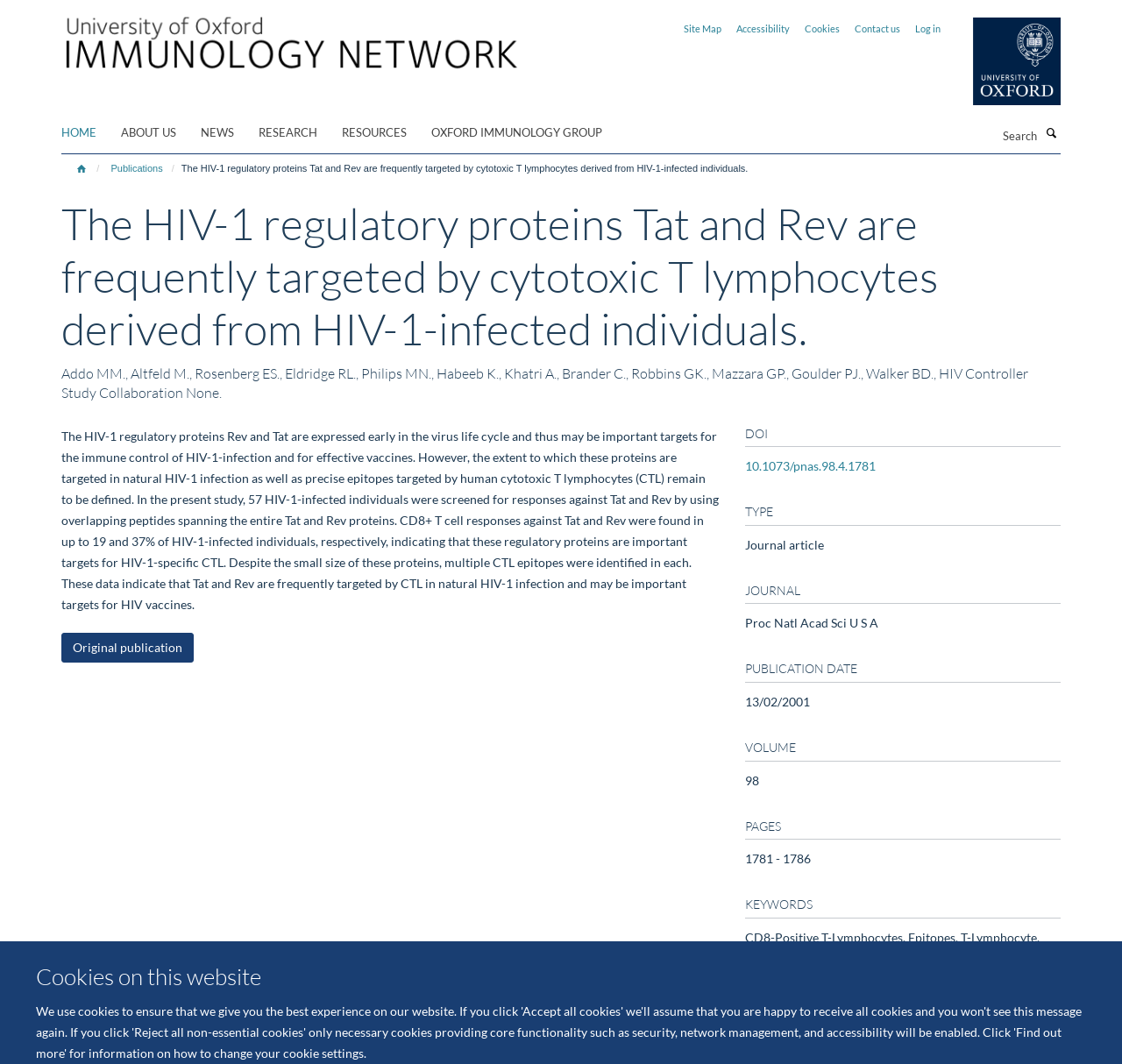Locate the bounding box coordinates of the clickable region necessary to complete the following instruction: "Log in to the website". Provide the coordinates in the format of four float numbers between 0 and 1, i.e., [left, top, right, bottom].

[0.816, 0.021, 0.838, 0.032]